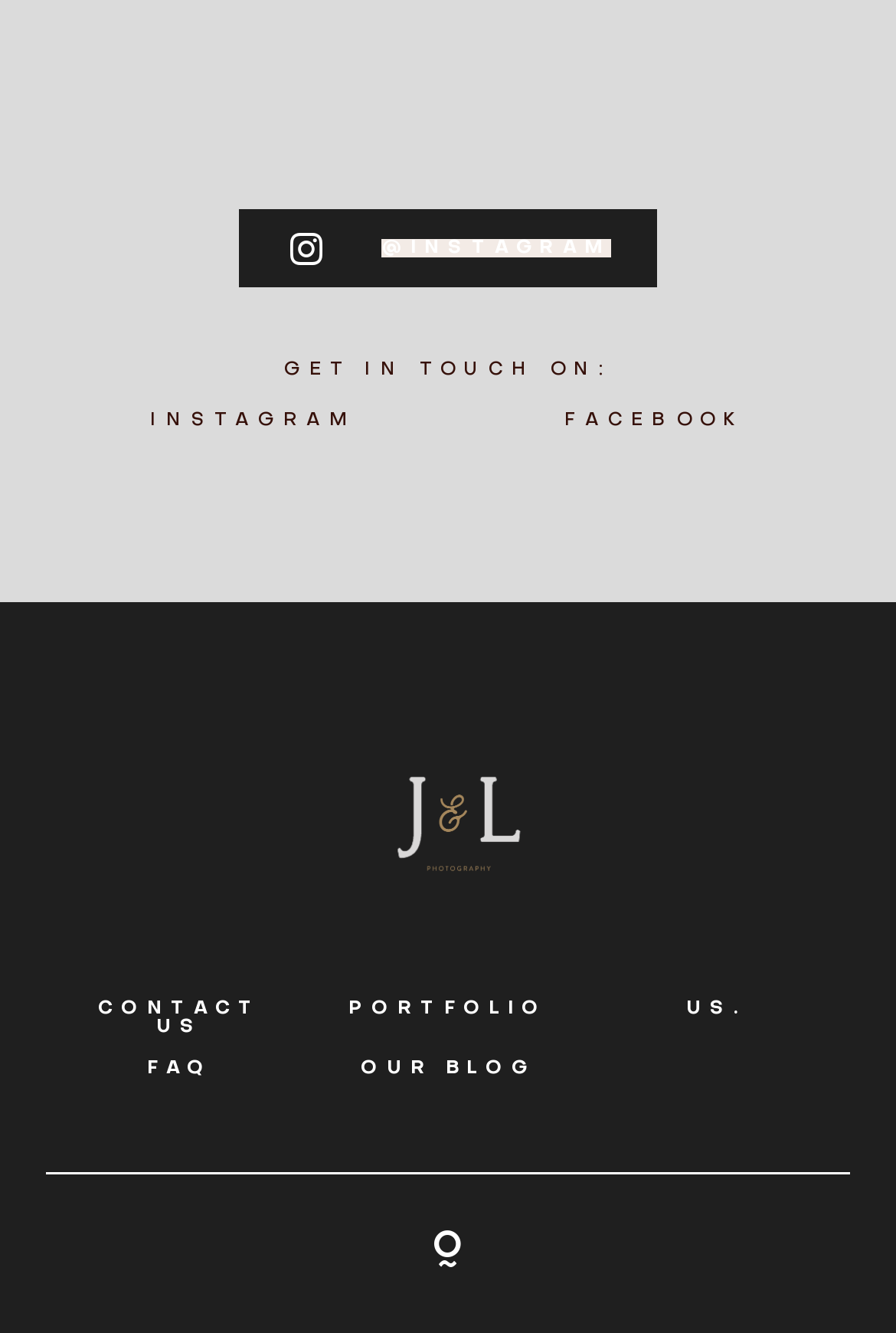Pinpoint the bounding box coordinates of the element you need to click to execute the following instruction: "View Instagram profile". The bounding box should be represented by four float numbers between 0 and 1, in the format [left, top, right, bottom].

[0.266, 0.157, 0.734, 0.215]